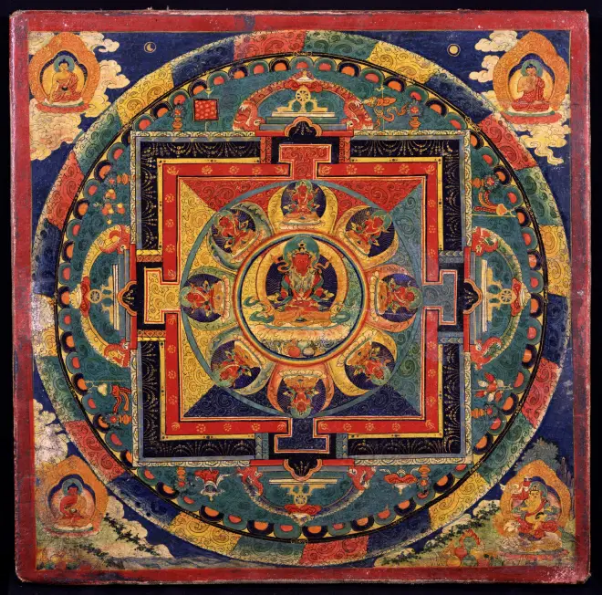What do the concentric circles represent?
Please answer the question with a detailed response using the information from the screenshot.

According to the caption, the concentric circles surrounding the serene deity at the center of the mandala represent different aspects of spiritual attainment, which is a key concept in Tibetan Buddhism.